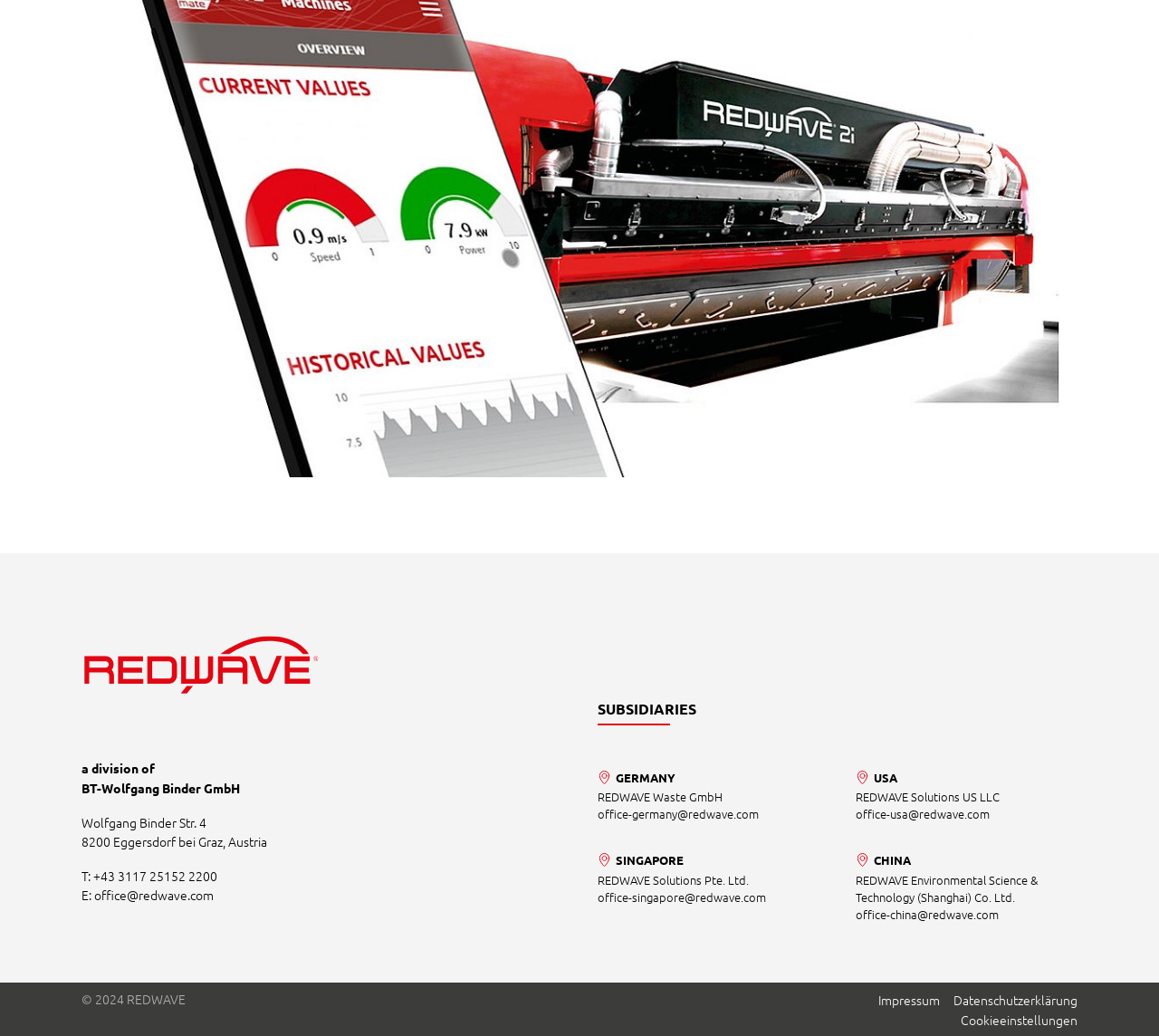Determine the bounding box coordinates of the element that should be clicked to execute the following command: "View cocktails with Gin".

None